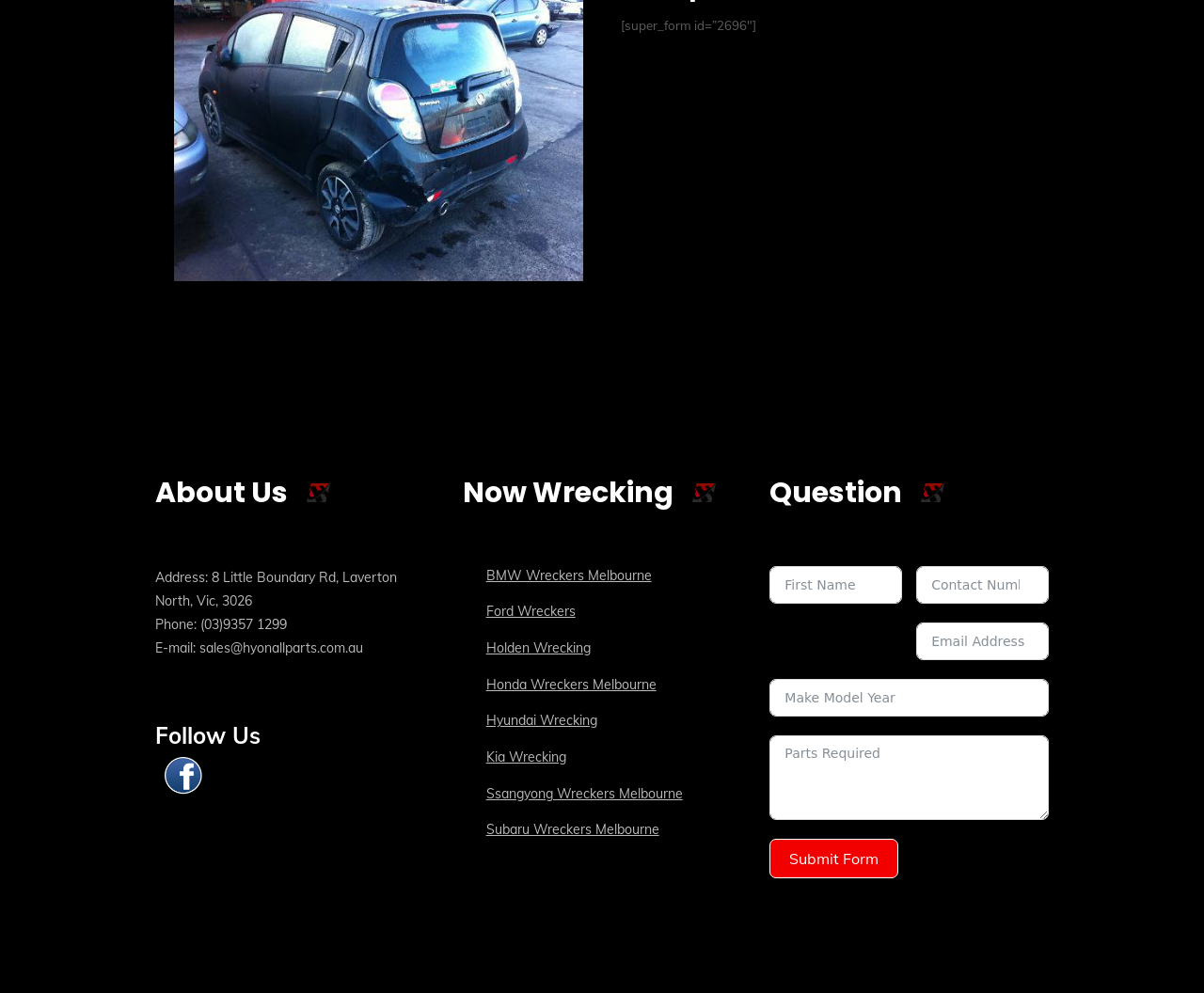Pinpoint the bounding box coordinates of the clickable element needed to complete the instruction: "Enter phone number". The coordinates should be provided as four float numbers between 0 and 1: [left, top, right, bottom].

[0.761, 0.626, 0.871, 0.664]